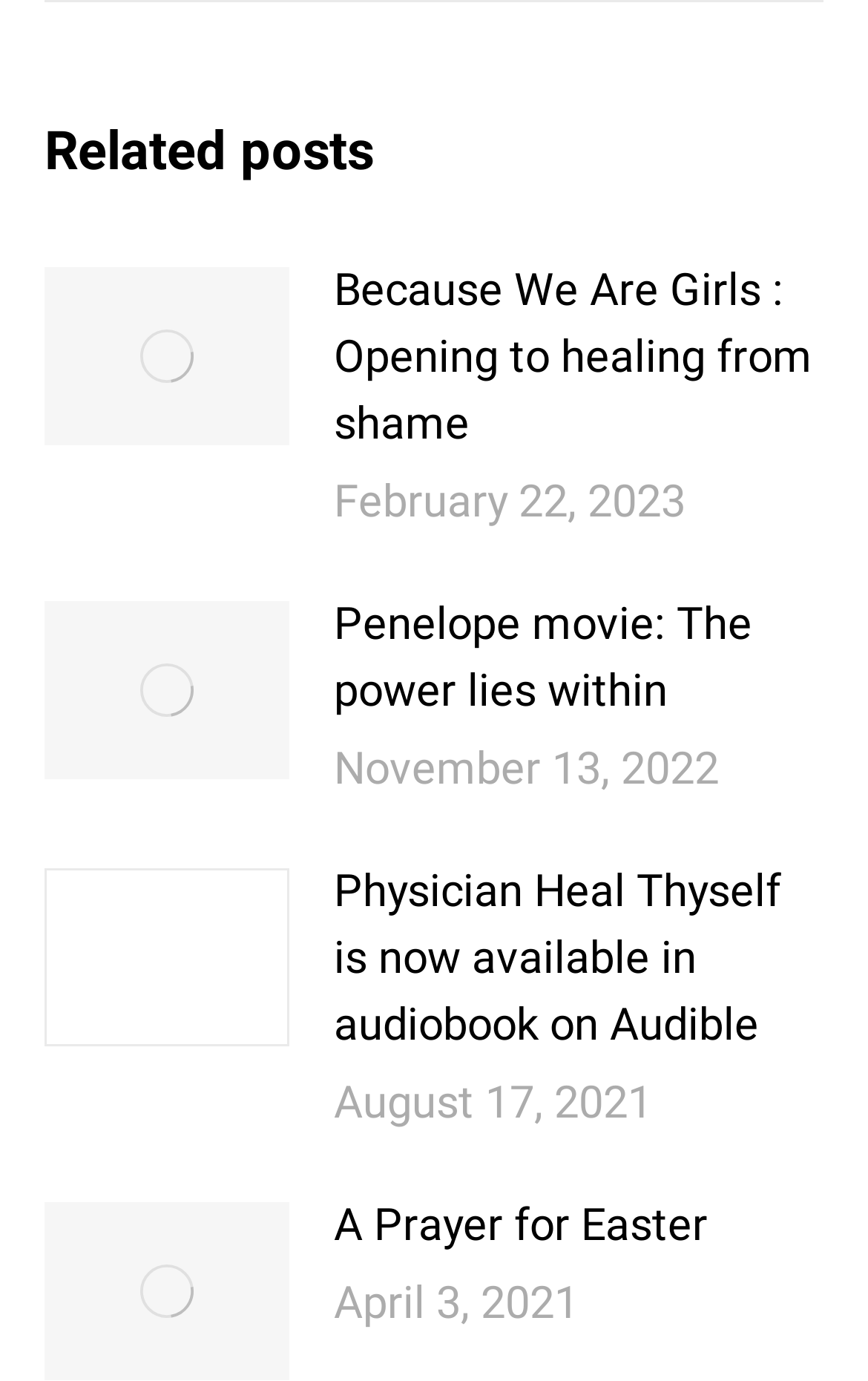Given the description: "aria-label="Post image"", determine the bounding box coordinates of the UI element. The coordinates should be formatted as four float numbers between 0 and 1, [left, top, right, bottom].

[0.051, 0.435, 0.333, 0.564]